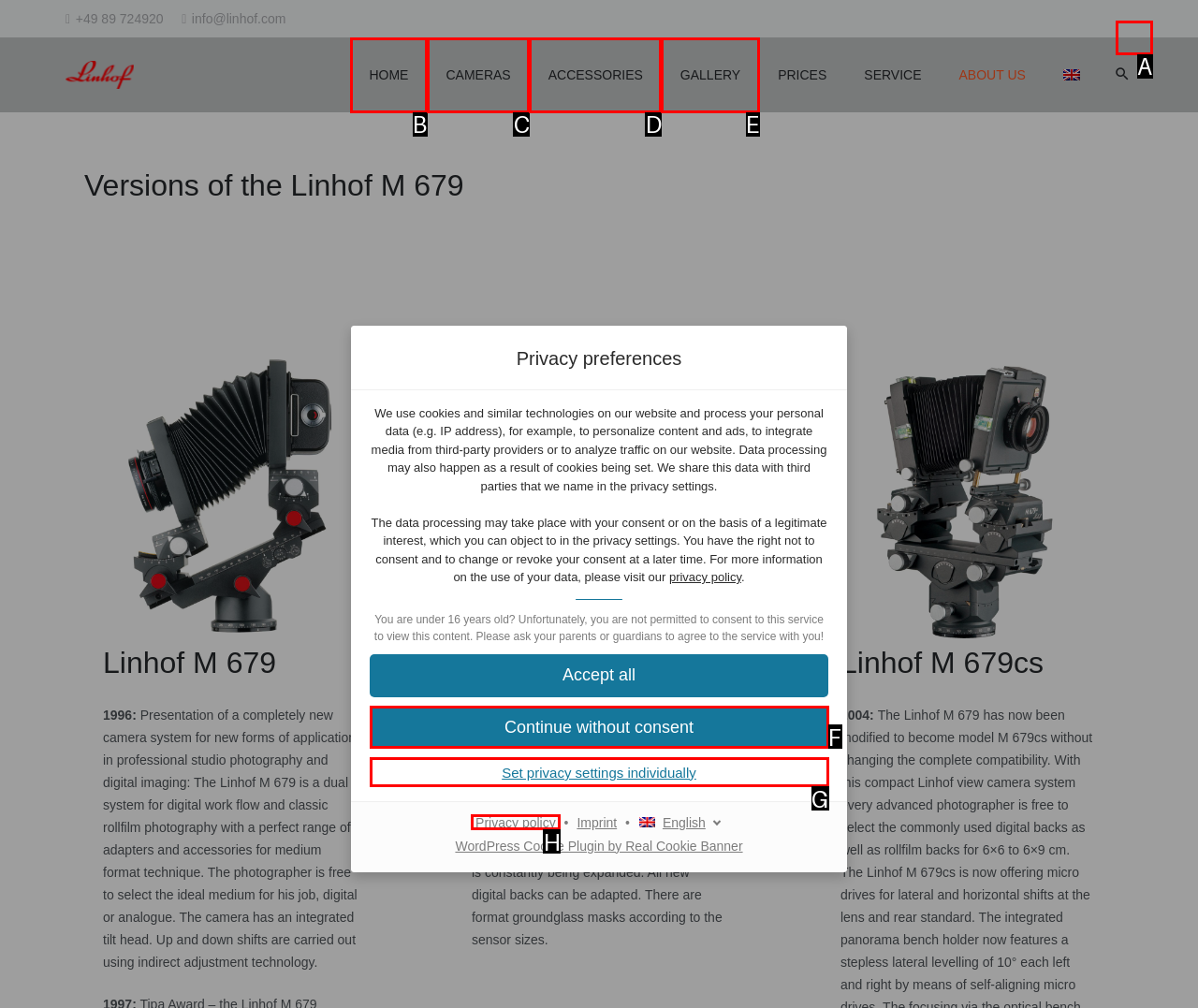Determine which HTML element corresponds to the description: Set privacy settings individually. Provide the letter of the correct option.

G